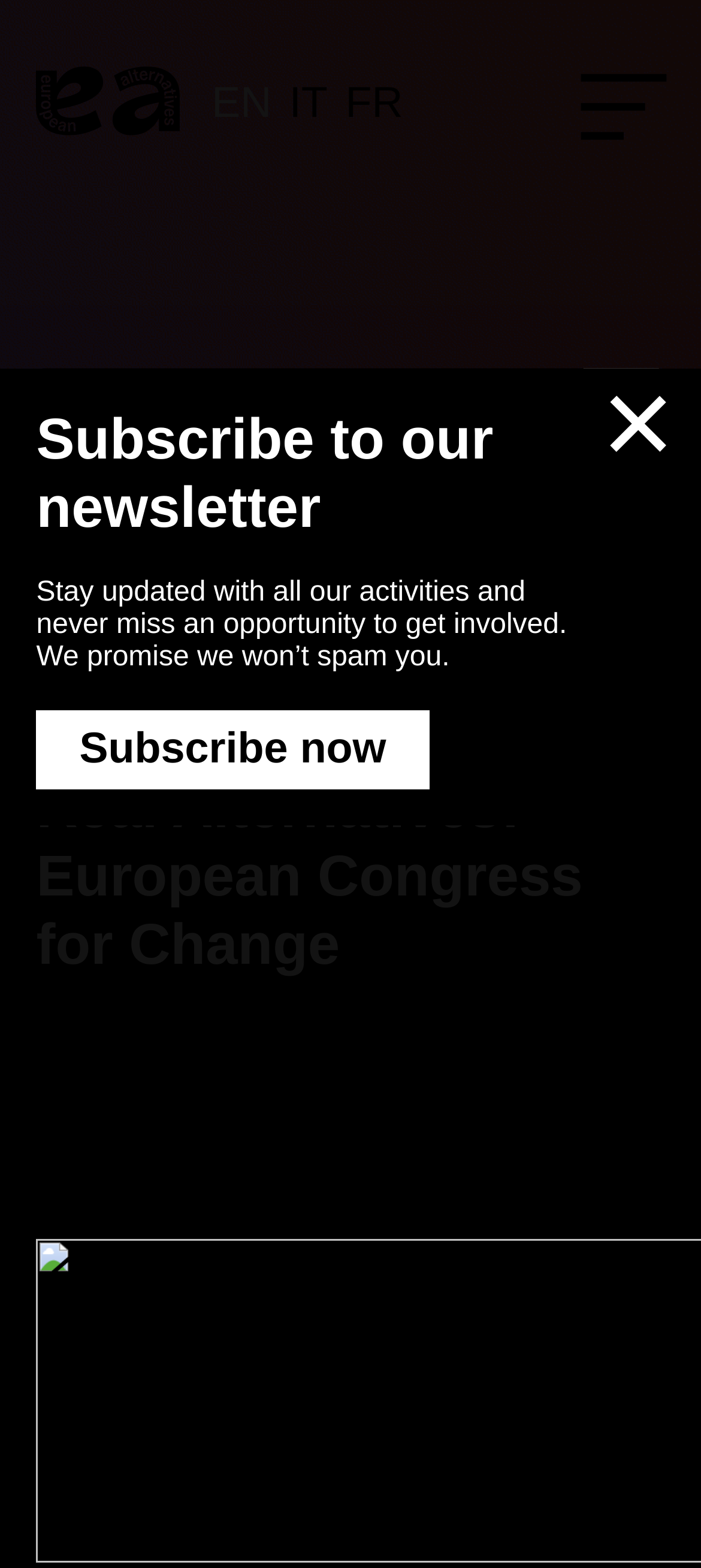Determine the bounding box coordinates for the element that should be clicked to follow this instruction: "Close the dialog". The coordinates should be given as four float numbers between 0 and 1, in the format [left, top, right, bottom].

[0.821, 0.258, 1.0, 0.278]